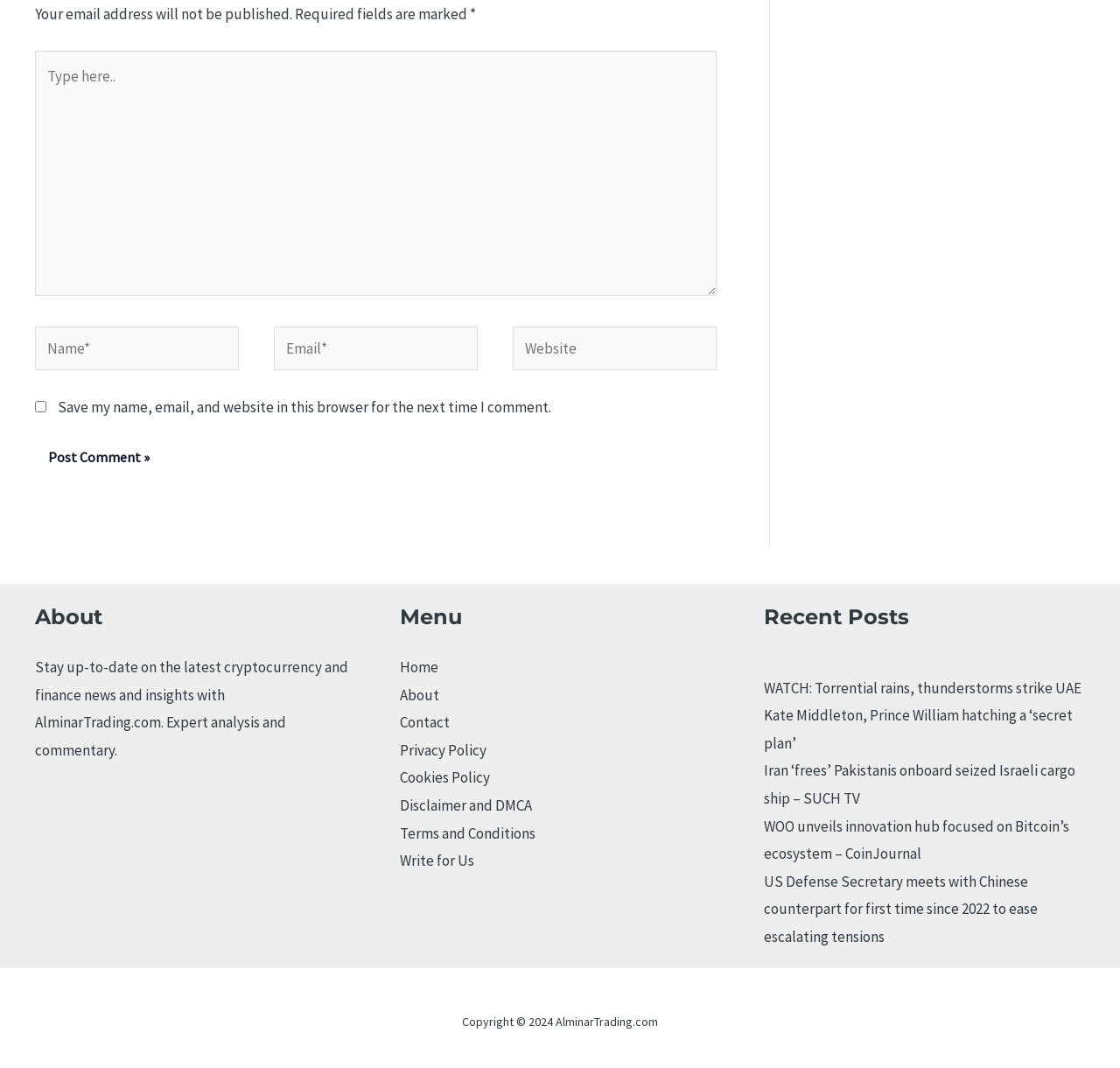What is the label of the first textbox?
Based on the screenshot, provide your answer in one word or phrase.

Type here..